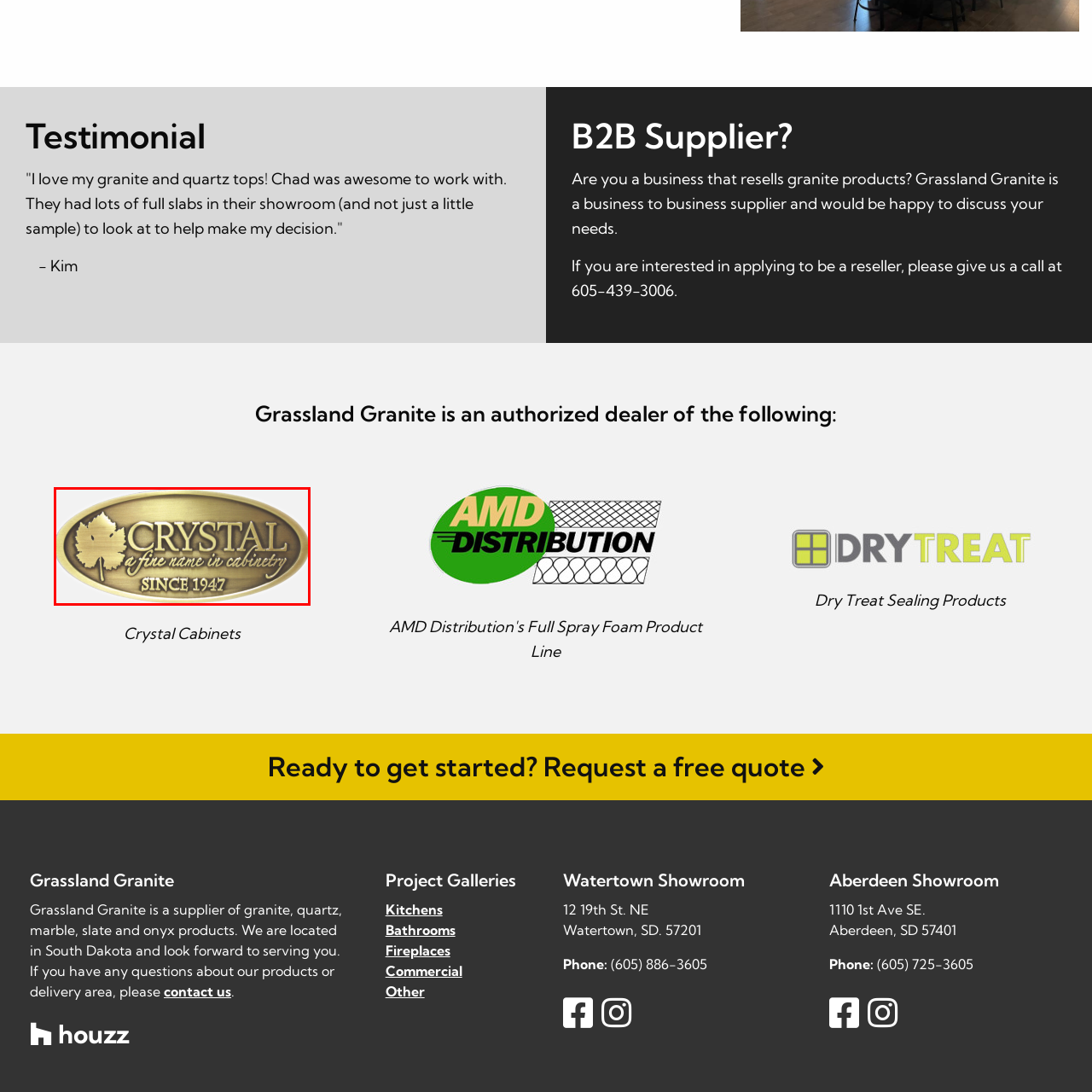Carefully inspect the area of the image highlighted by the red box and deliver a detailed response to the question below, based on your observations: In what year did Crystal start its operation?

The caption states that the phrase 'SINCE 1947' signifies the brand's long-standing history and dedication to quality craftsmanship, implying that Crystal started its operation in 1947.